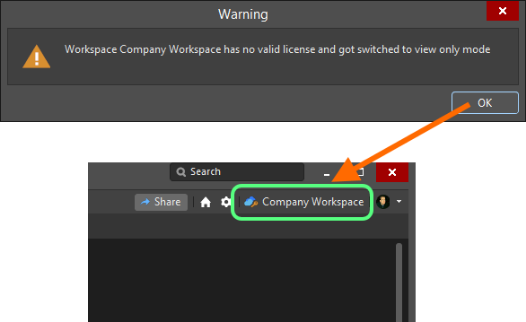Reply to the question below using a single word or brief phrase:
What is the likely software application interface in the background?

Altium 365